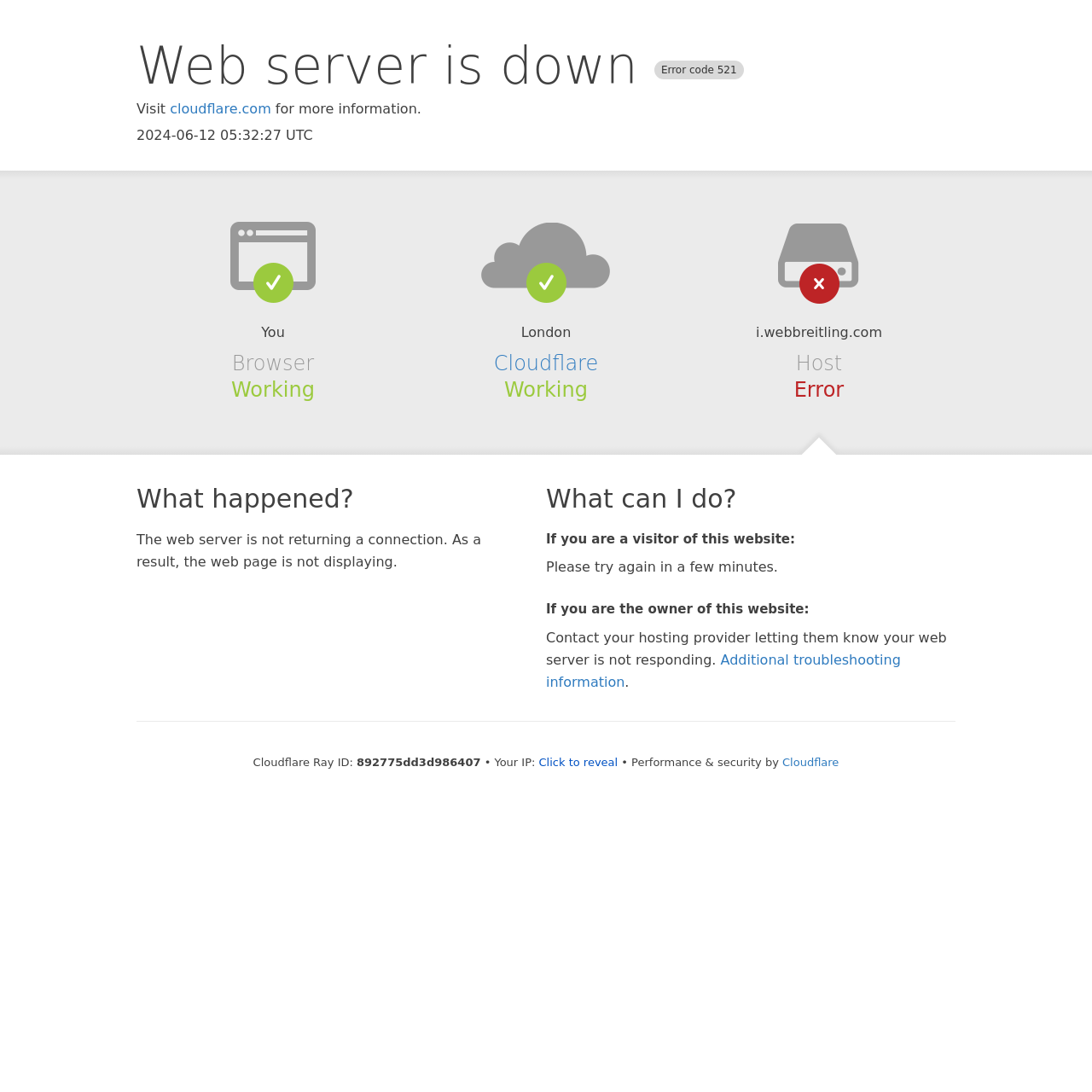What is the current status of the browser?
Offer a detailed and exhaustive answer to the question.

The status of the browser is mentioned as 'Working' in the section 'Browser' on the webpage.